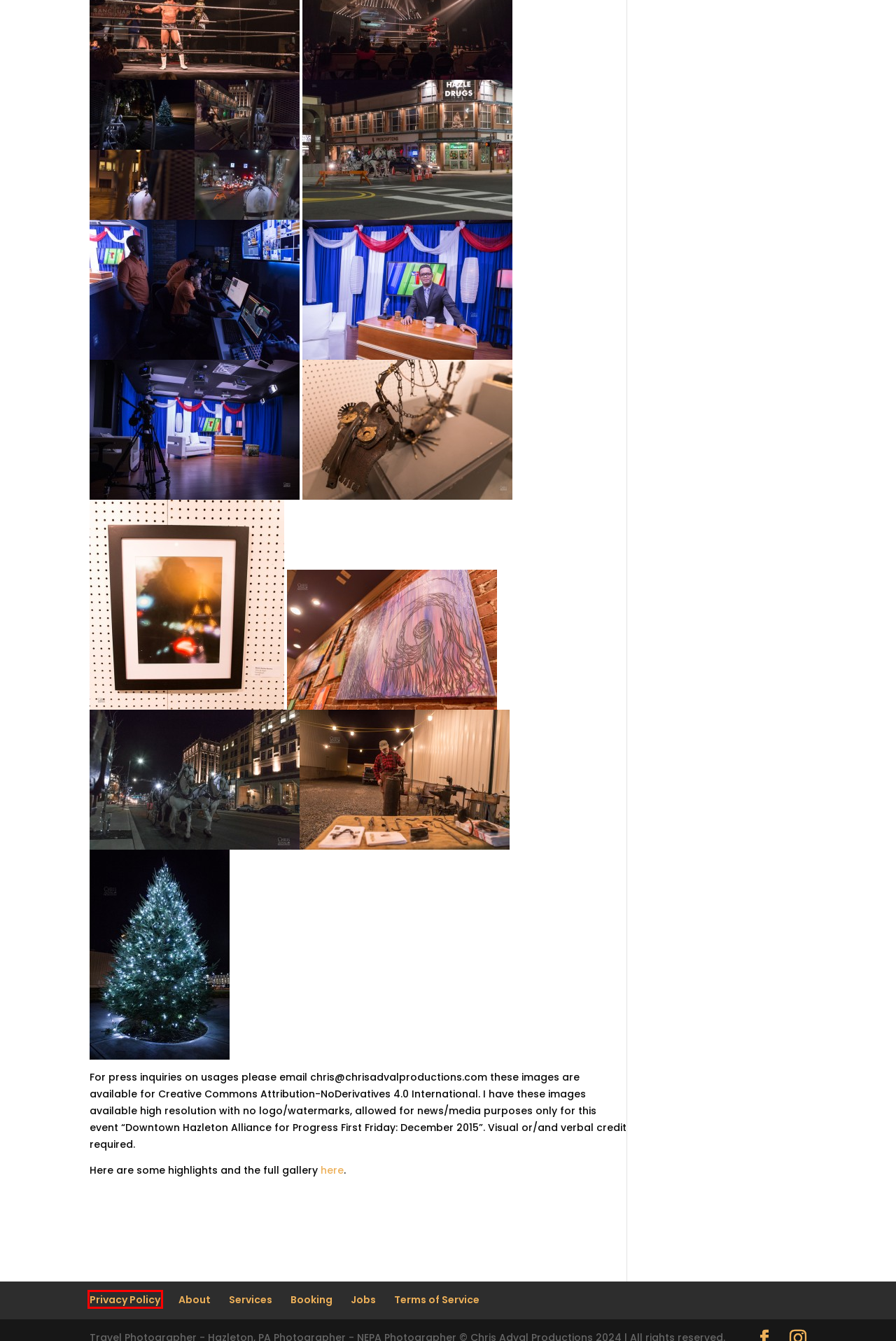You have a screenshot of a webpage with a red rectangle bounding box around a UI element. Choose the best description that matches the new page after clicking the element within the bounding box. The candidate descriptions are:
A. Services | Chris Adval Productions
B. Terms of Service | Chris Adval Productions
C. Editorials | Chris Adval Productions
D. Chris Adval Productions | Commercial Photography & Cinematography
E. Booking | Chris Adval Productions
F. About | Chris Adval Productions
G. Projects | Chris Adval Productions
H. Privacy Policy | Chris Adval Productions

H